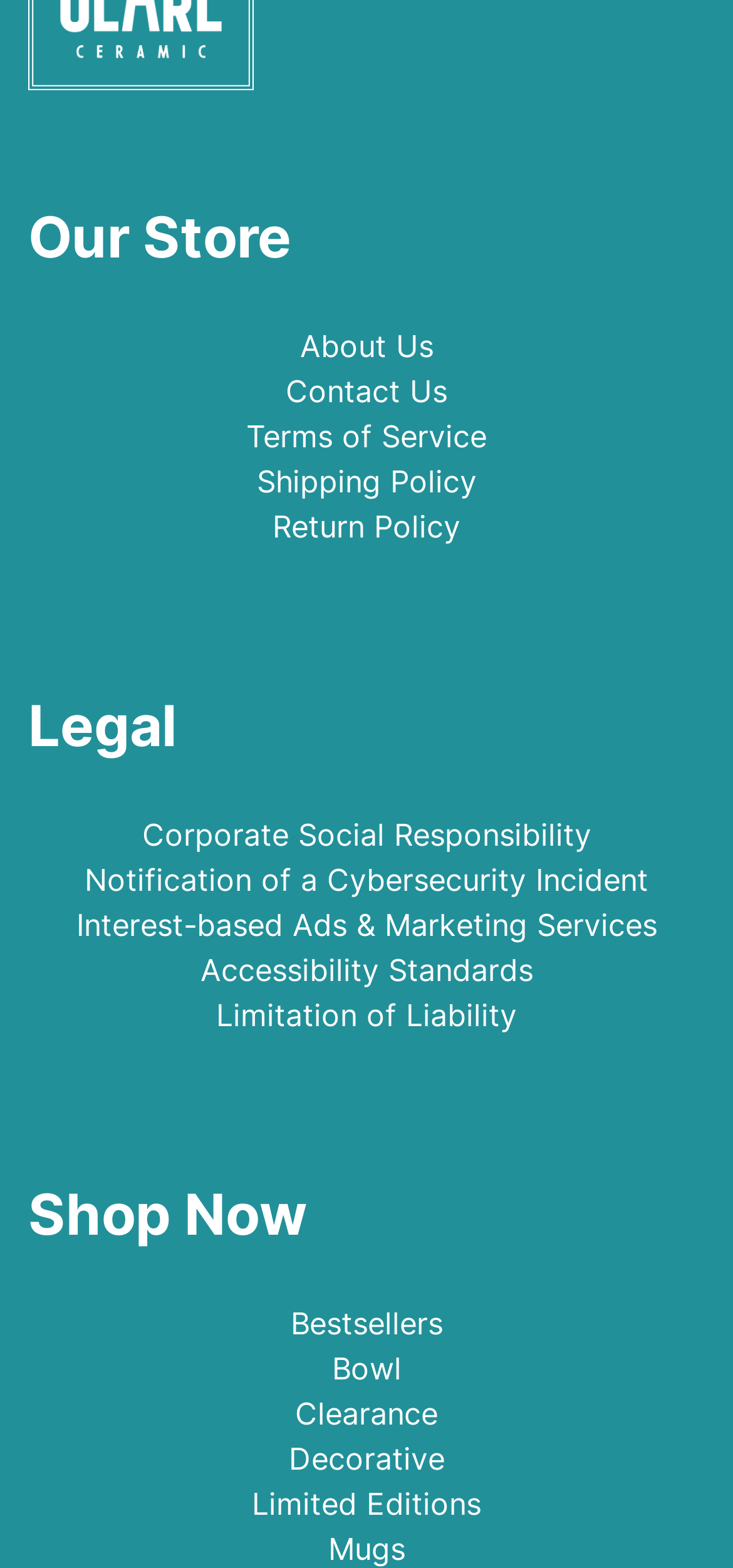Please give a succinct answer using a single word or phrase:
How many sections are there on the webpage?

3